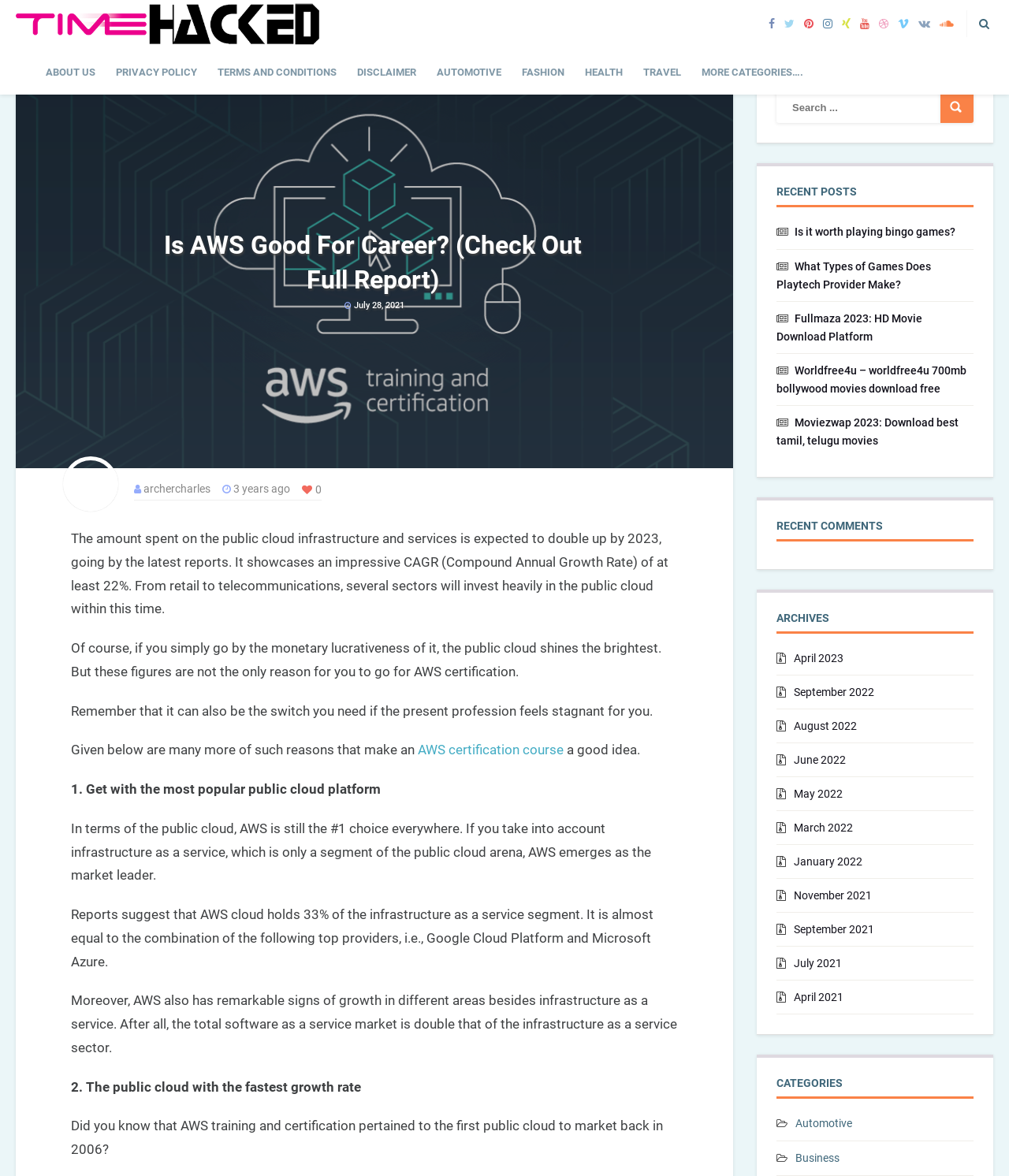Using the format (top-left x, top-left y, bottom-right x, bottom-right y), provide the bounding box coordinates for the described UI element. All values should be floating point numbers between 0 and 1: September 2021

[0.787, 0.785, 0.866, 0.796]